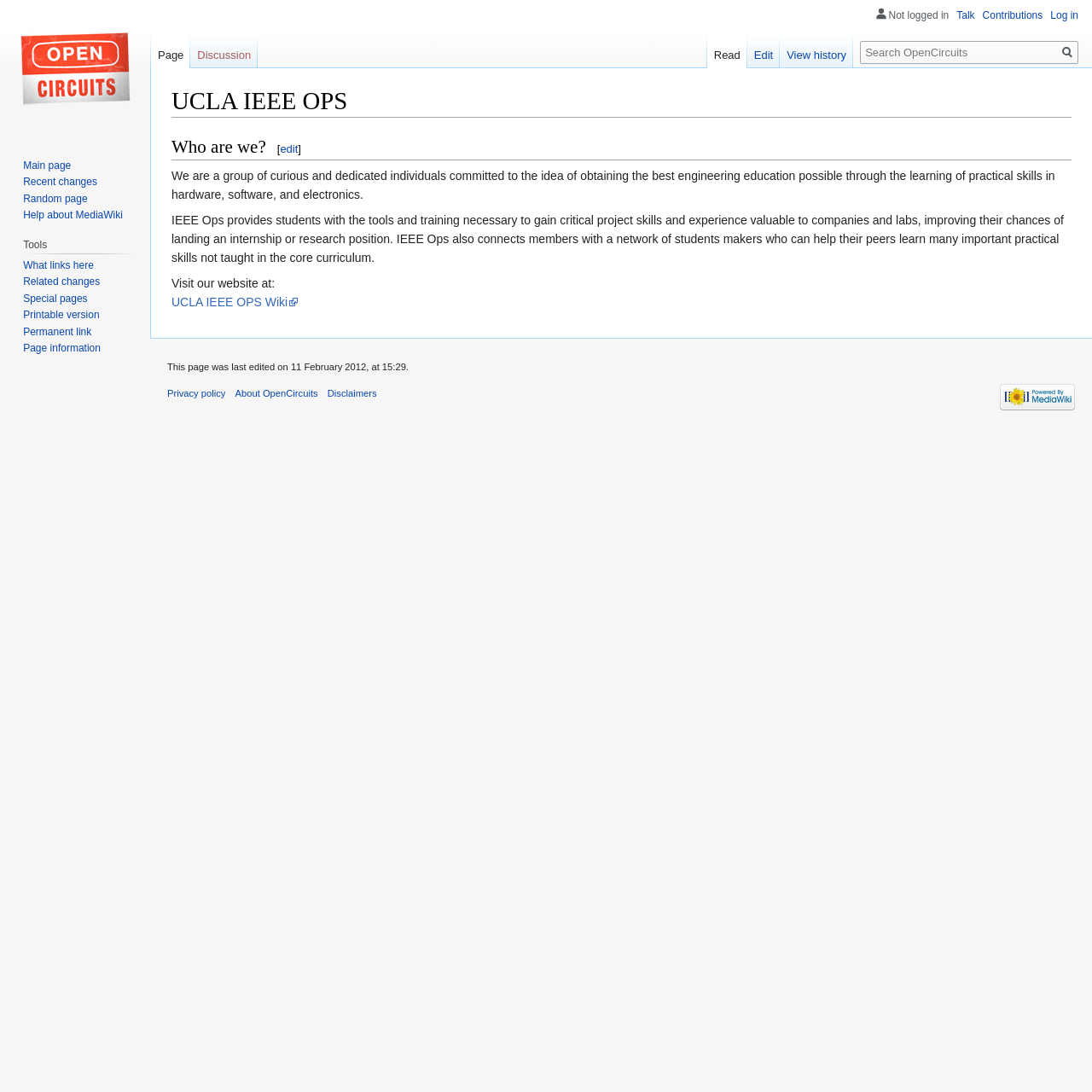Provide the bounding box coordinates for the UI element that is described by this text: "Read". The coordinates should be in the form of four float numbers between 0 and 1: [left, top, right, bottom].

[0.647, 0.031, 0.684, 0.063]